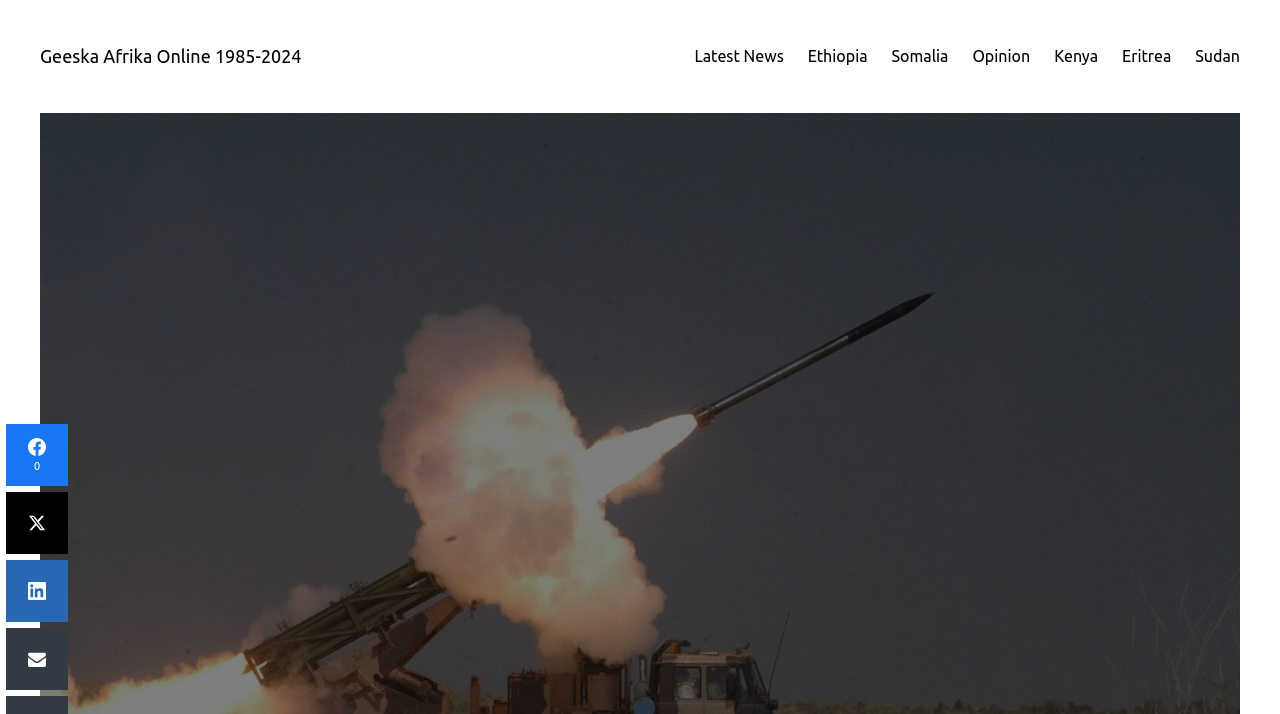Kindly determine the bounding box coordinates for the clickable area to achieve the given instruction: "view latest news".

[0.543, 0.061, 0.612, 0.097]